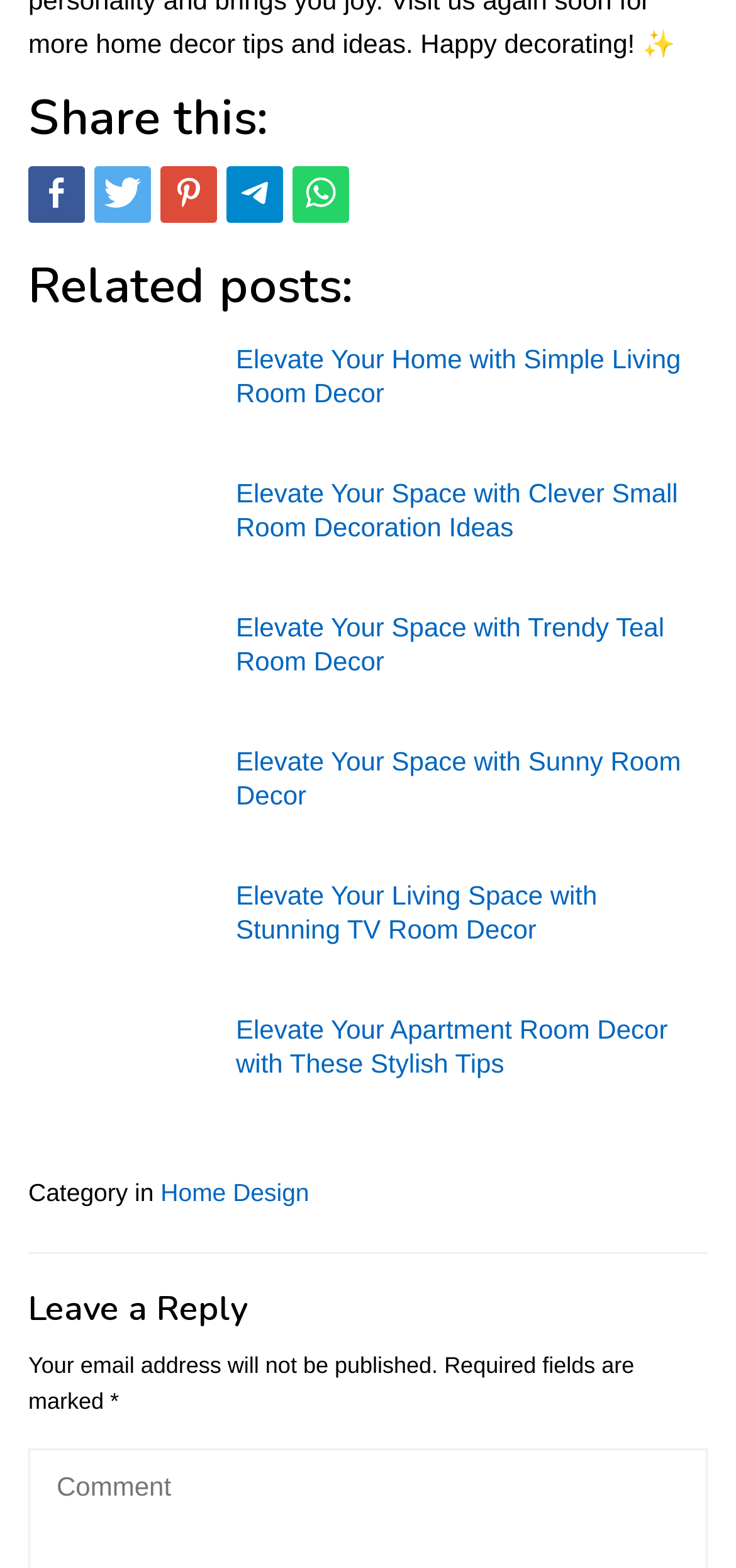Identify the bounding box coordinates for the element that needs to be clicked to fulfill this instruction: "Share this on Twitter". Provide the coordinates in the format of four float numbers between 0 and 1: [left, top, right, bottom].

[0.128, 0.106, 0.205, 0.142]